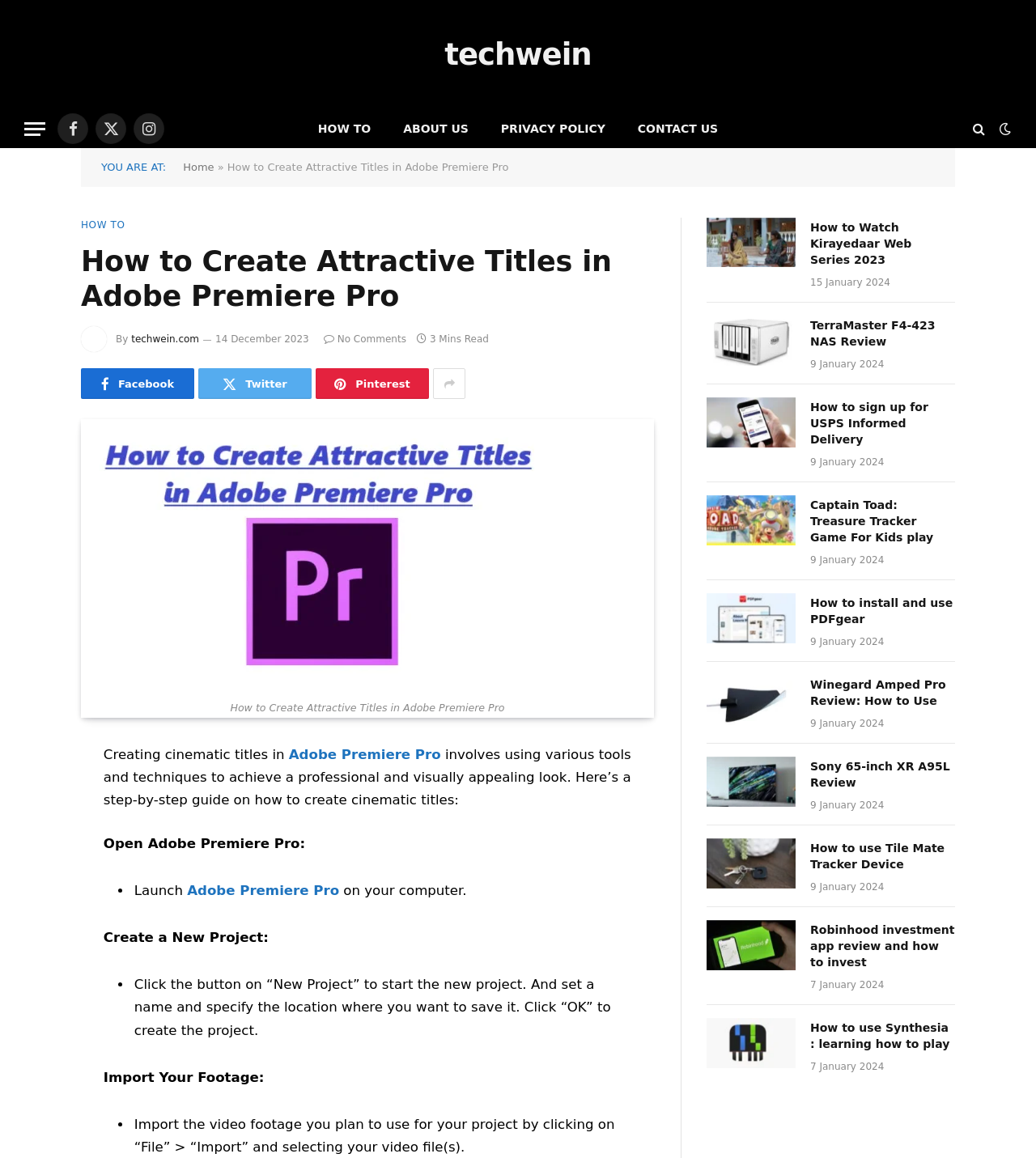What is the author of the article? Look at the image and give a one-word or short phrase answer.

techwein.com